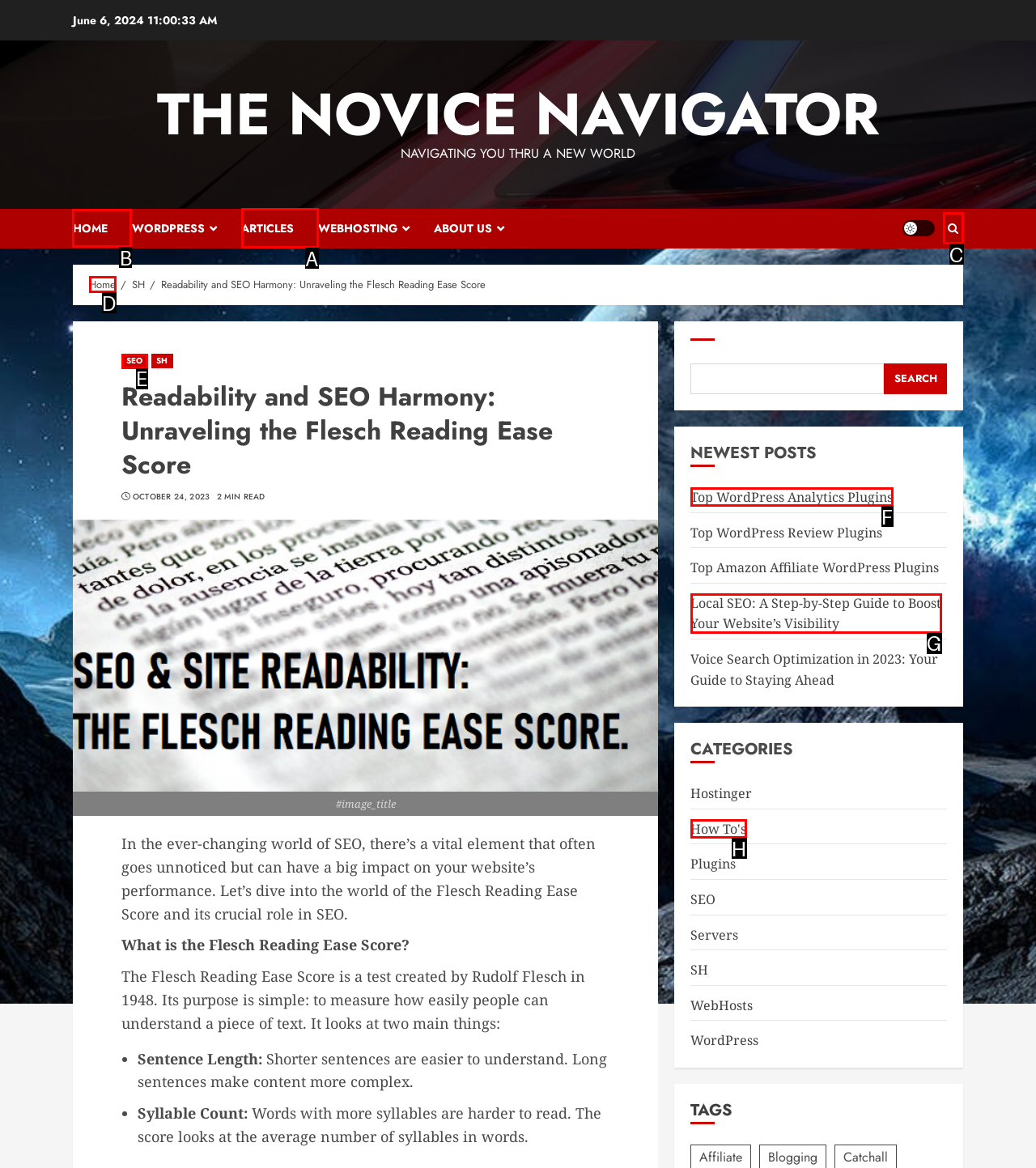For the task: Click on the HOME link, tell me the letter of the option you should click. Answer with the letter alone.

B